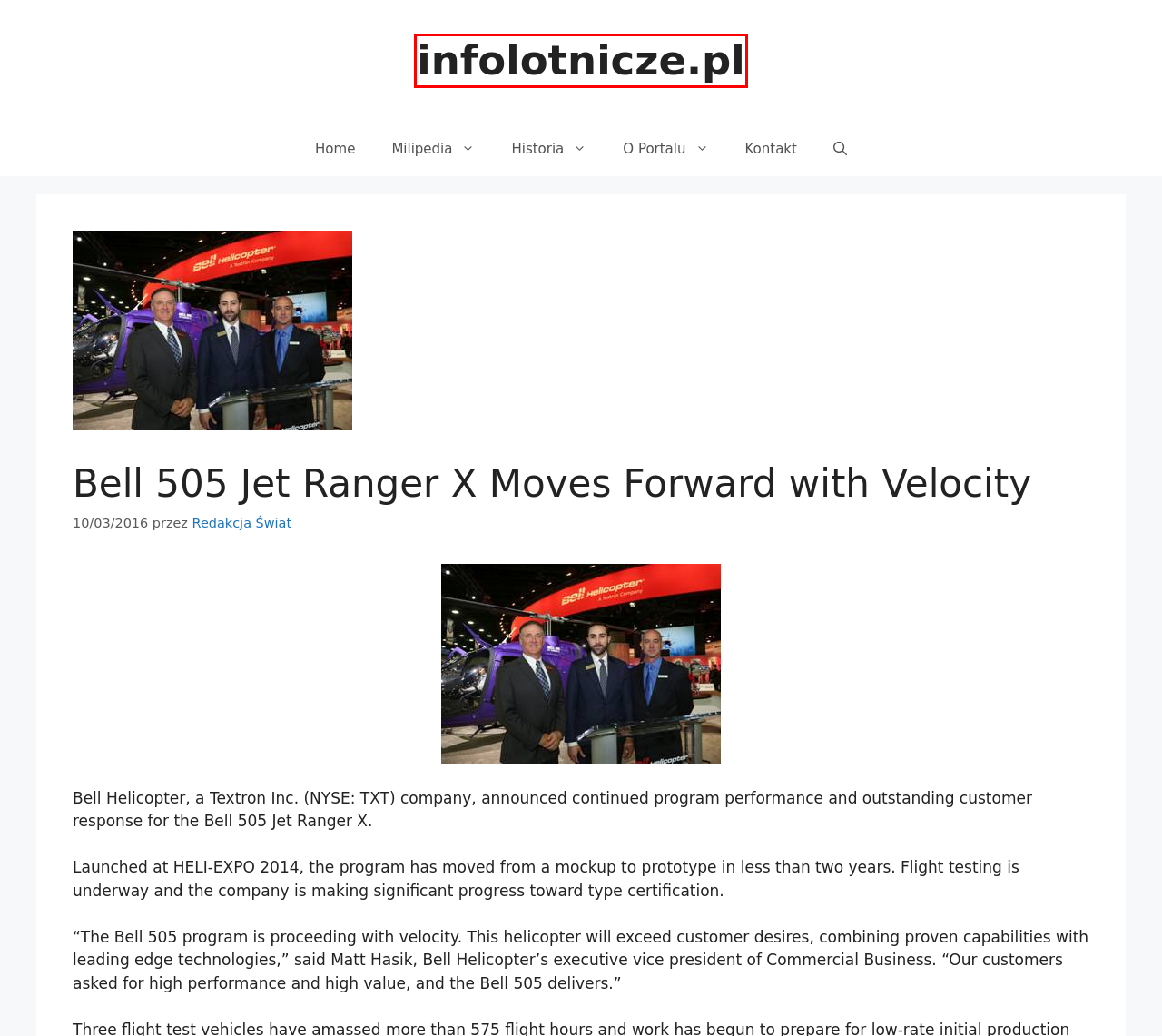Review the webpage screenshot and focus on the UI element within the red bounding box. Select the best-matching webpage description for the new webpage that follows after clicking the highlighted element. Here are the candidates:
A. Samoloty – infolotnicze.pl
B. Milipedia – infolotnicze.pl
C. Kontakt – infolotnicze.pl
D. UAV – infolotnicze.pl
E. Śmigłowce – infolotnicze.pl
F. Dane wydawcy – infolotnicze.pl
G. Redakcja Świat – infolotnicze.pl
H. infolotnicze.pl

H